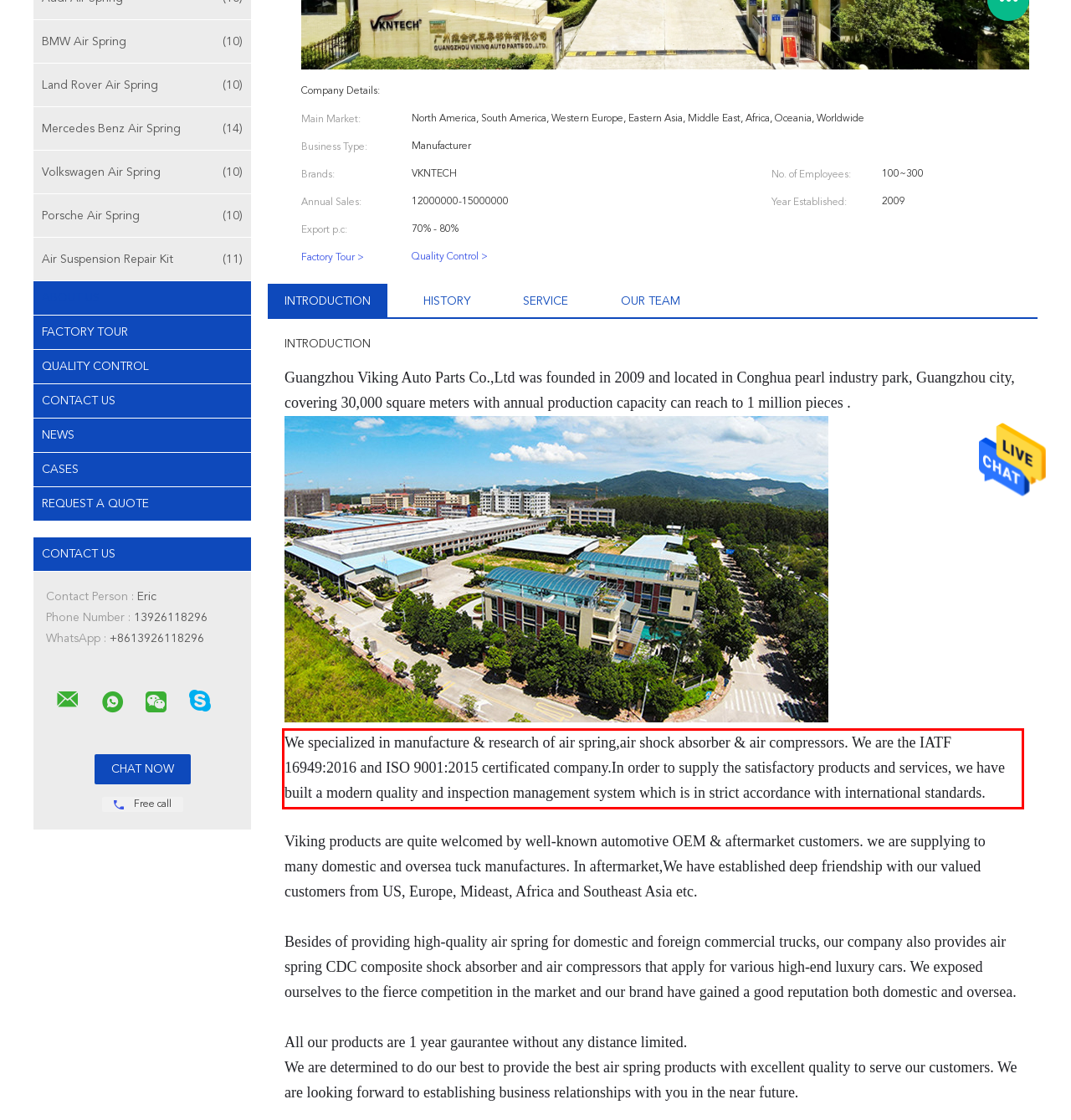Look at the webpage screenshot and recognize the text inside the red bounding box.

We specialized in manufacture & research of air spring,air shock absorber & air compressors. We are the IATF 16949:2016 and ISO 9001:2015 certificated company.In order to supply the satisfactory products and services, we have built a modern quality and inspection management system which is in strict accordance with international standards.